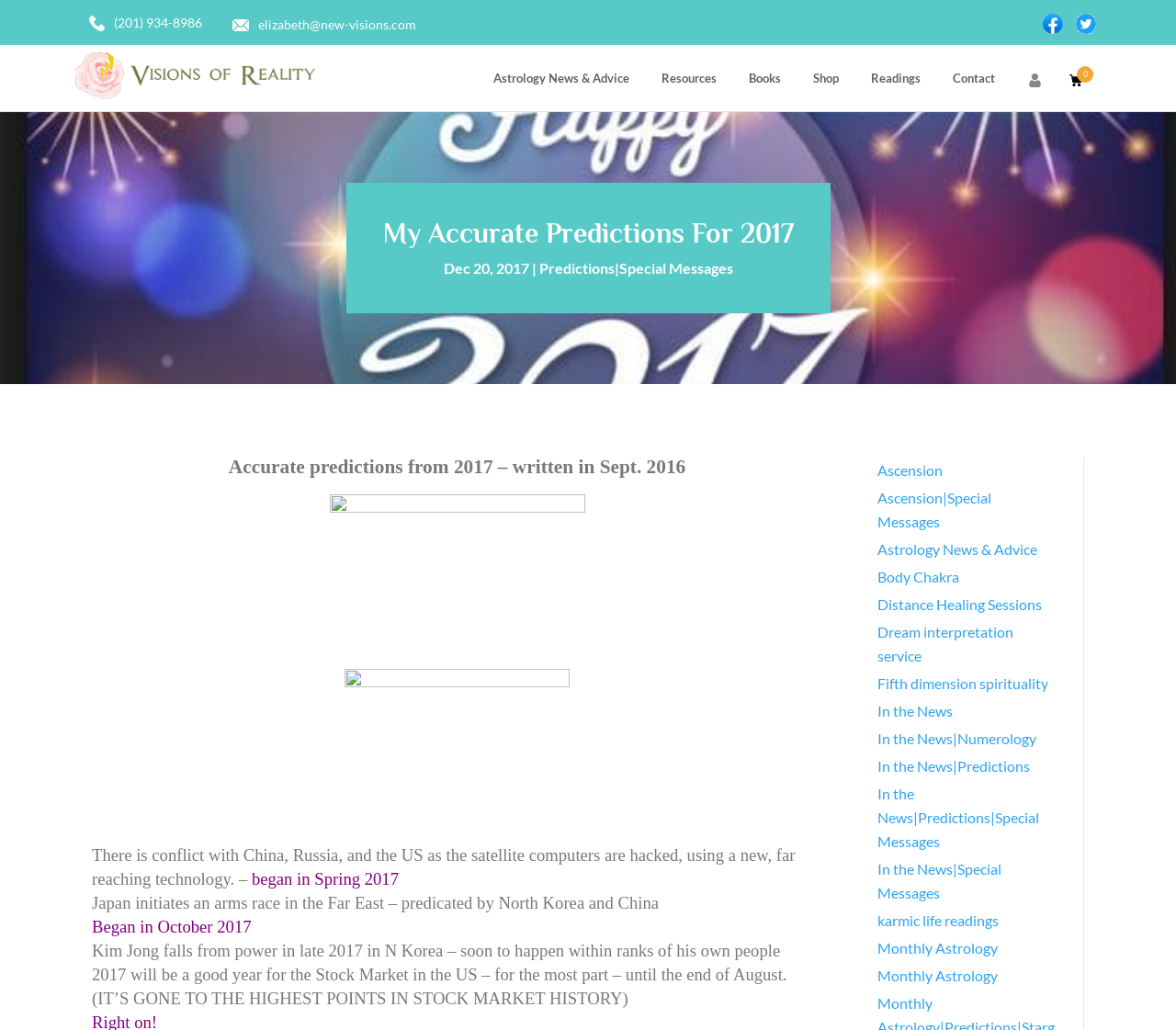Please find and report the bounding box coordinates of the element to click in order to perform the following action: "Learn about astrology news and advice". The coordinates should be expressed as four float numbers between 0 and 1, in the format [left, top, right, bottom].

[0.42, 0.044, 0.535, 0.108]